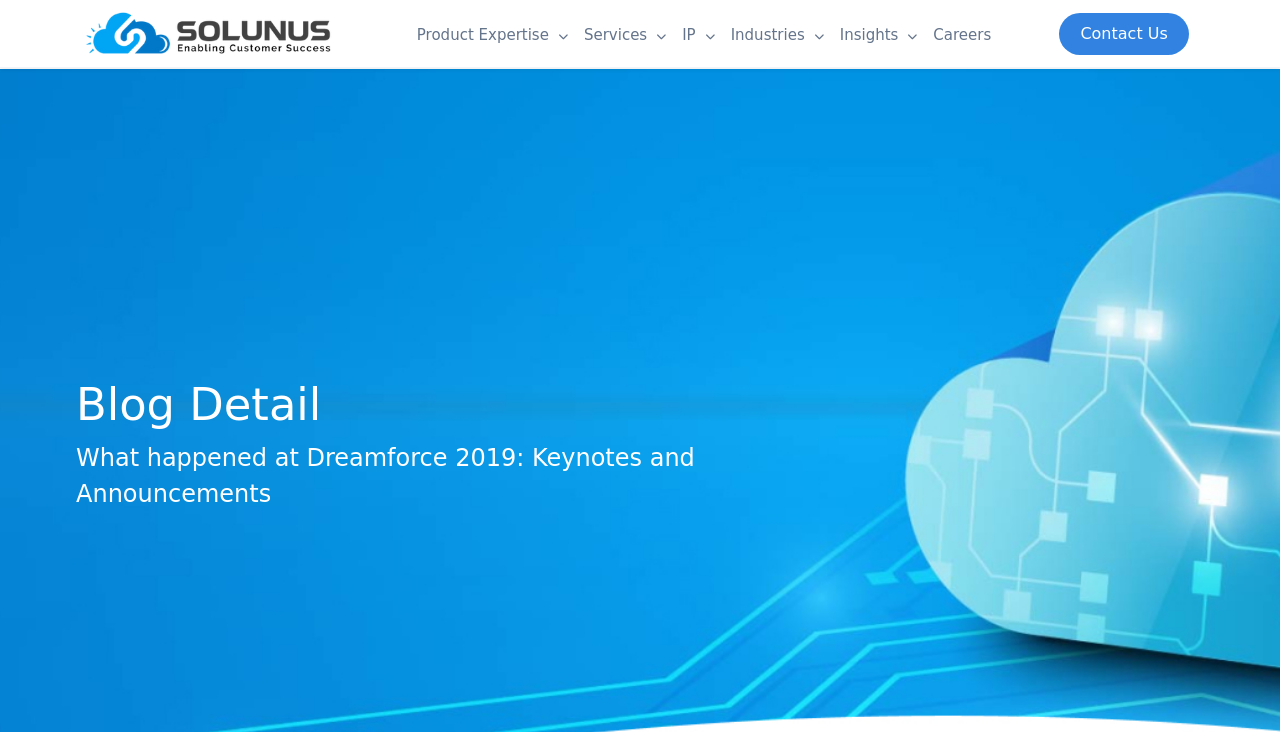Kindly respond to the following question with a single word or a brief phrase: 
What is the company name of the website?

Solunus Technologies